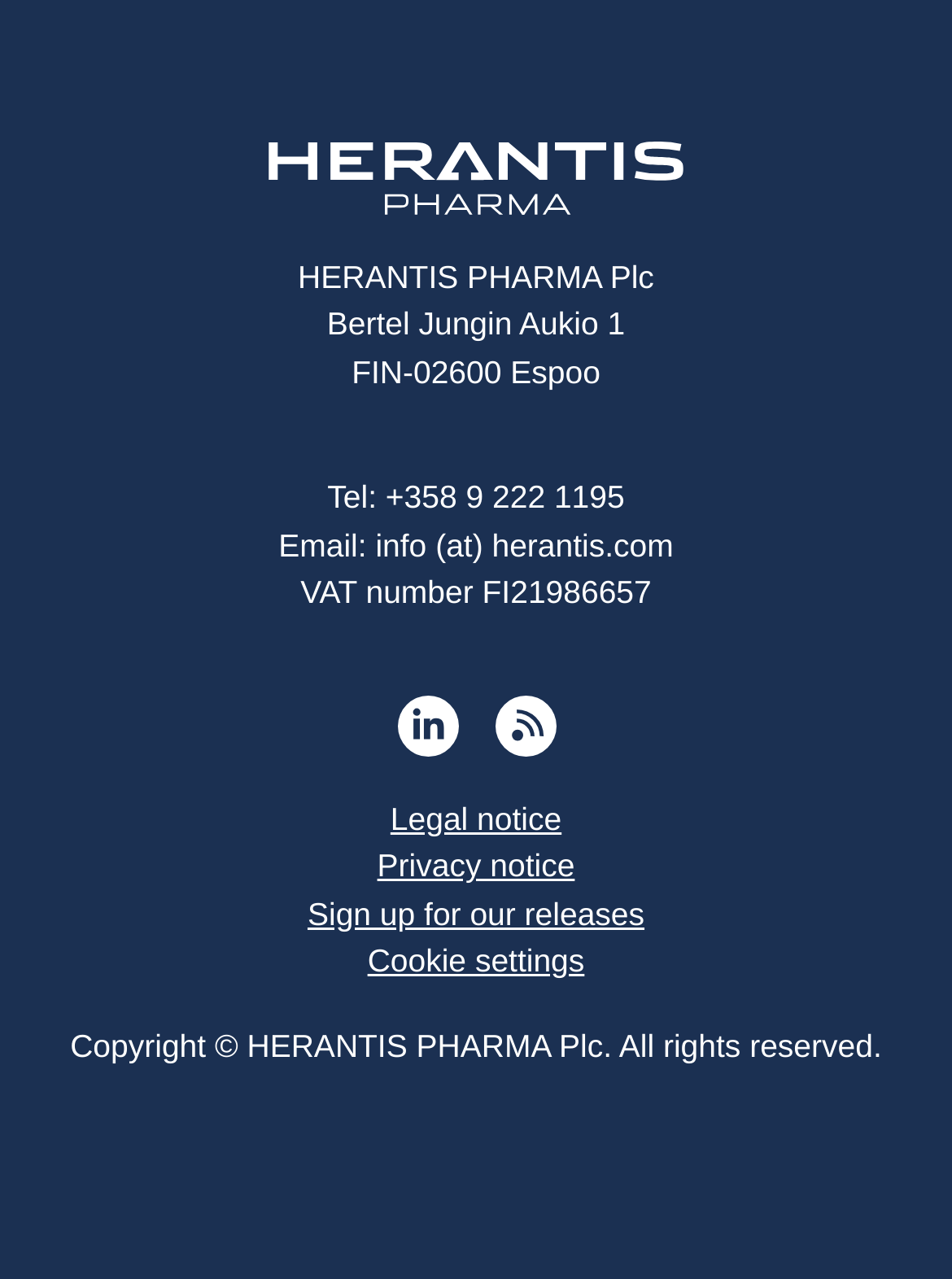What is the copyright information?
Relying on the image, give a concise answer in one word or a brief phrase.

Copyright © HERANTIS PHARMA Plc. All rights reserved.